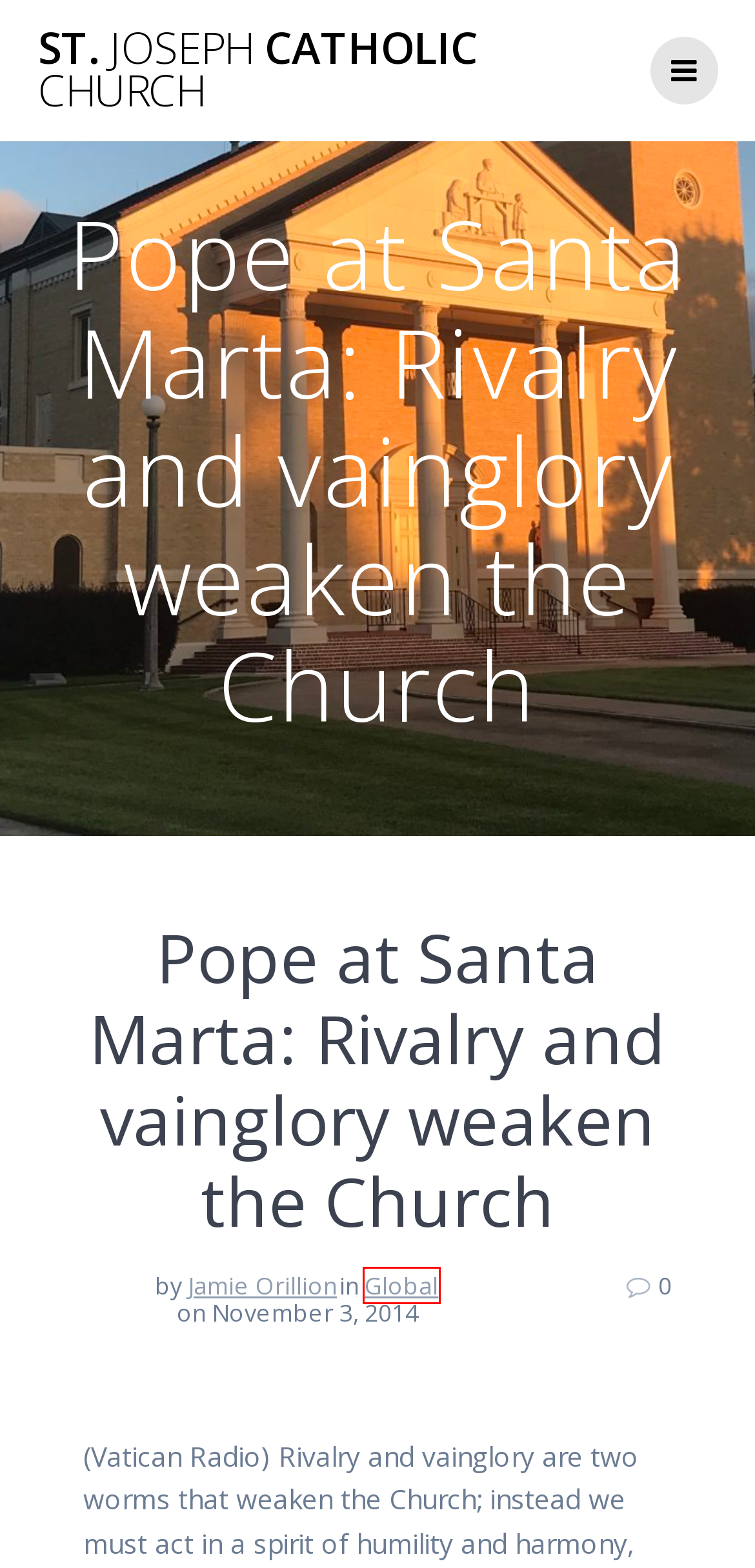Take a look at the provided webpage screenshot featuring a red bounding box around an element. Select the most appropriate webpage description for the page that loads after clicking on the element inside the red bounding box. Here are the candidates:
A. November 7, 2014 - St. Joseph Catholic Church
B. Global Archives - St. Joseph Catholic Church
C. Bulletin for 05/05/2024 - St. Joseph Catholic Church
D. Front Page - St. Joseph Catholic Church
E. November 30, 2014 - St. Joseph Catholic Church
F. November 3, 2014 - St. Joseph Catholic Church
G. November 8, 2014 - St. Joseph Catholic Church
H. November 5, 2014 - St. Joseph Catholic Church

B